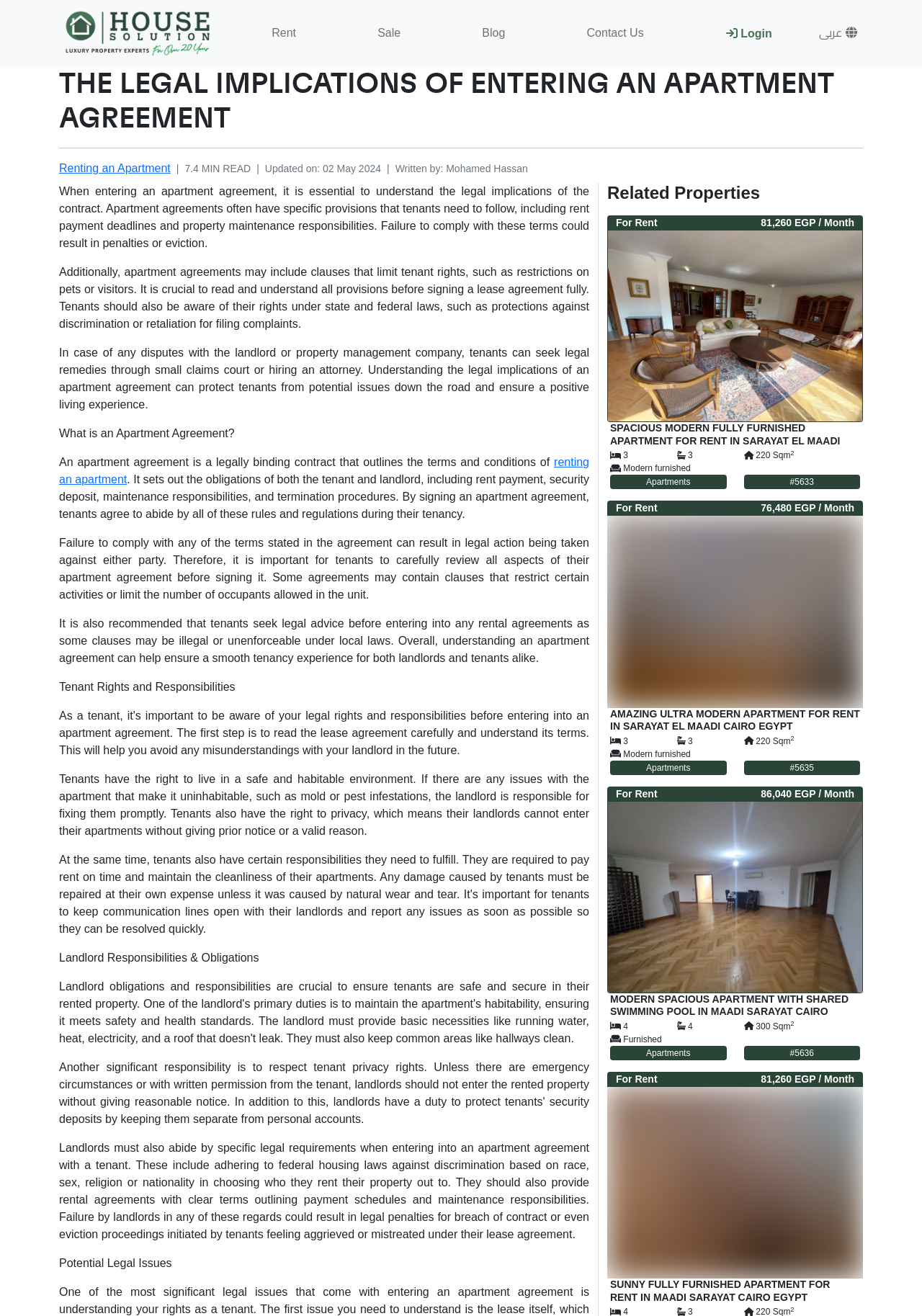Carefully examine the image and provide an in-depth answer to the question: What is the purpose of an apartment agreement?

The purpose of an apartment agreement is explained in the article as 'It sets out the obligations of both the tenant and landlord, including rent payment, security deposit, maintenance responsibilities, and termination procedures.' which indicates that it outlines the terms and conditions of the agreement.